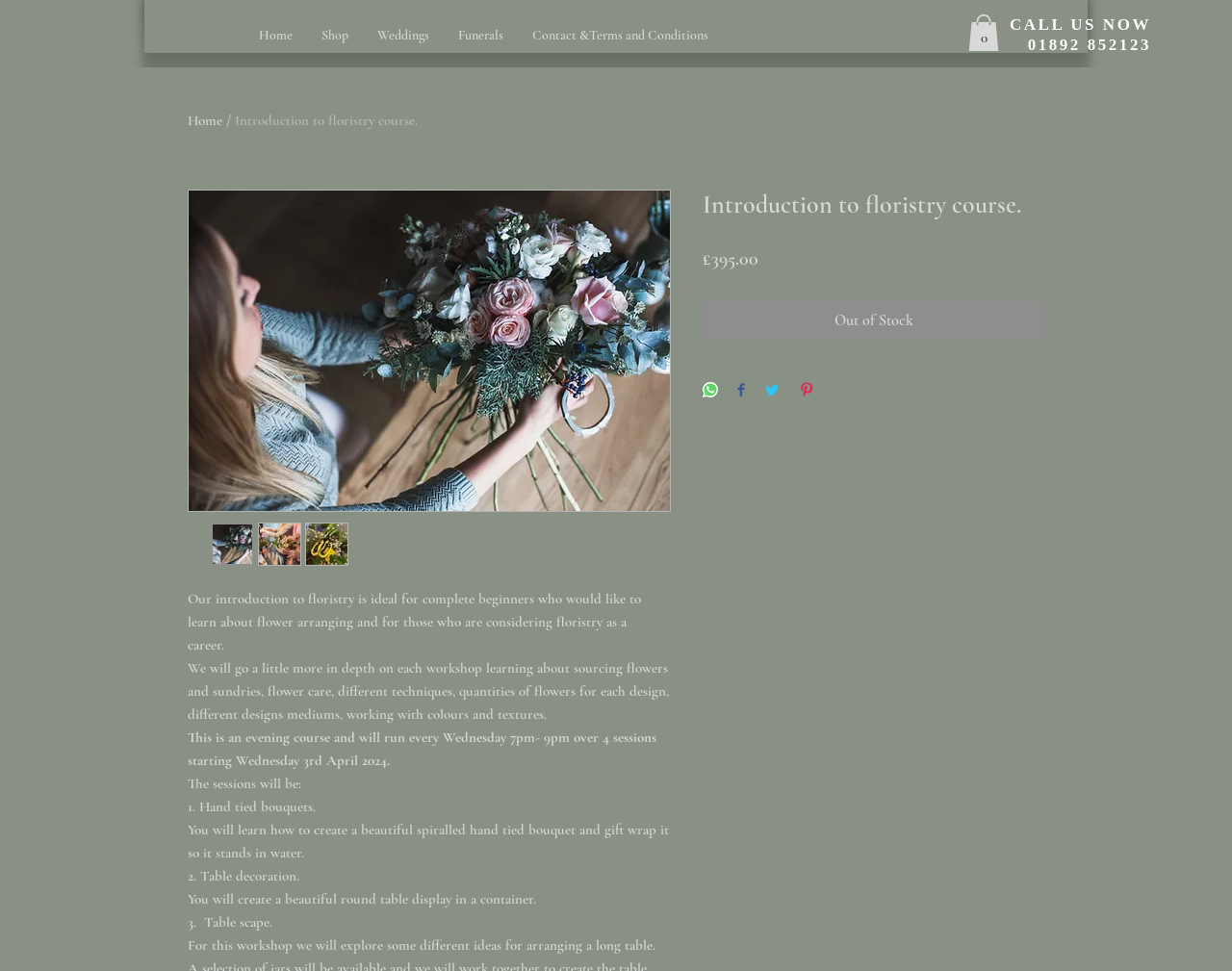Please determine the bounding box coordinates for the UI element described as: "Introduction to floristry course.".

[0.191, 0.115, 0.339, 0.133]